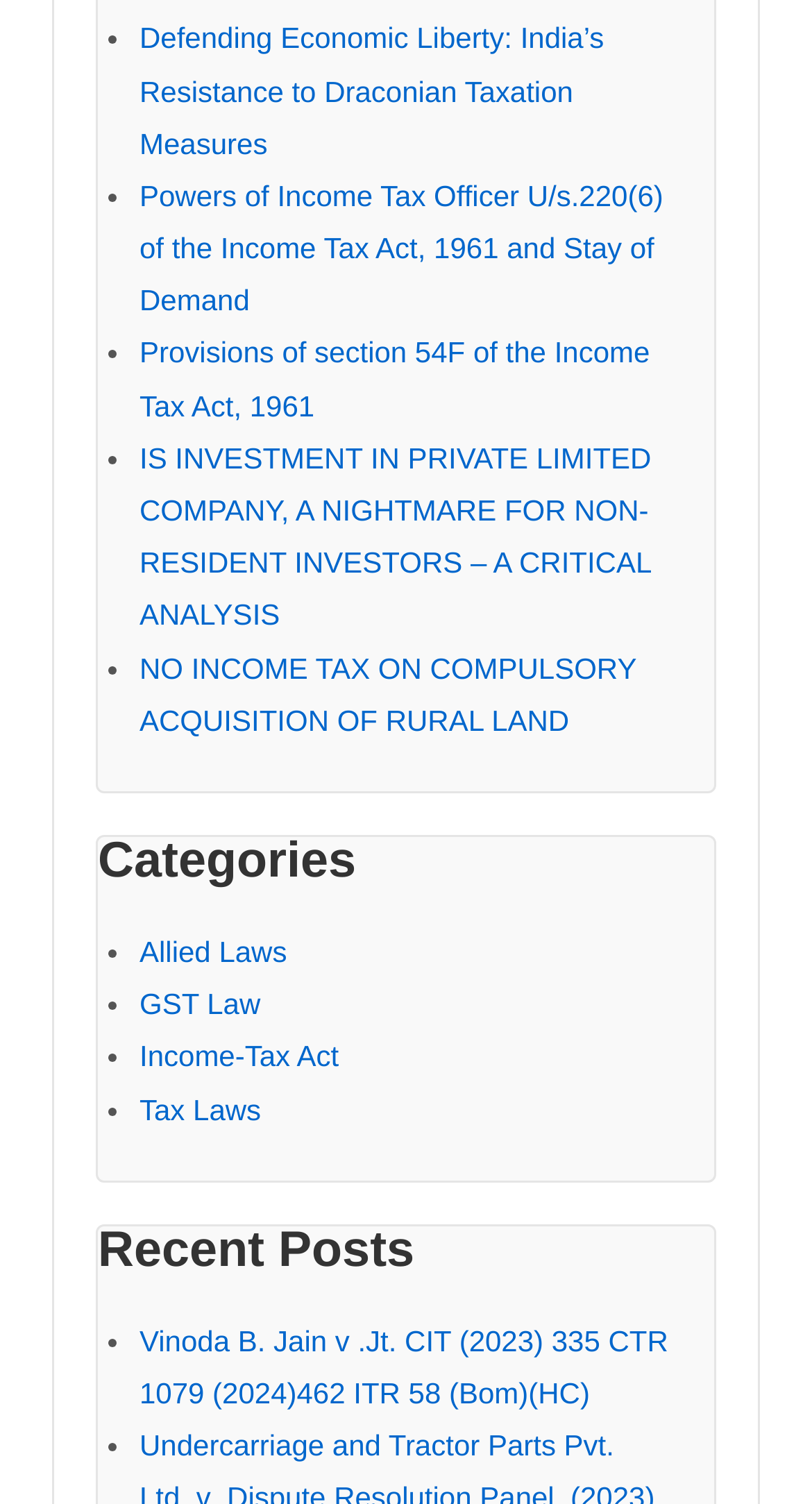What is the topic of the third link?
Provide an in-depth answer to the question, covering all aspects.

I looked at the third link on the webpage, and its title is 'Provisions of section 54F of the Income Tax Act, 1961'.